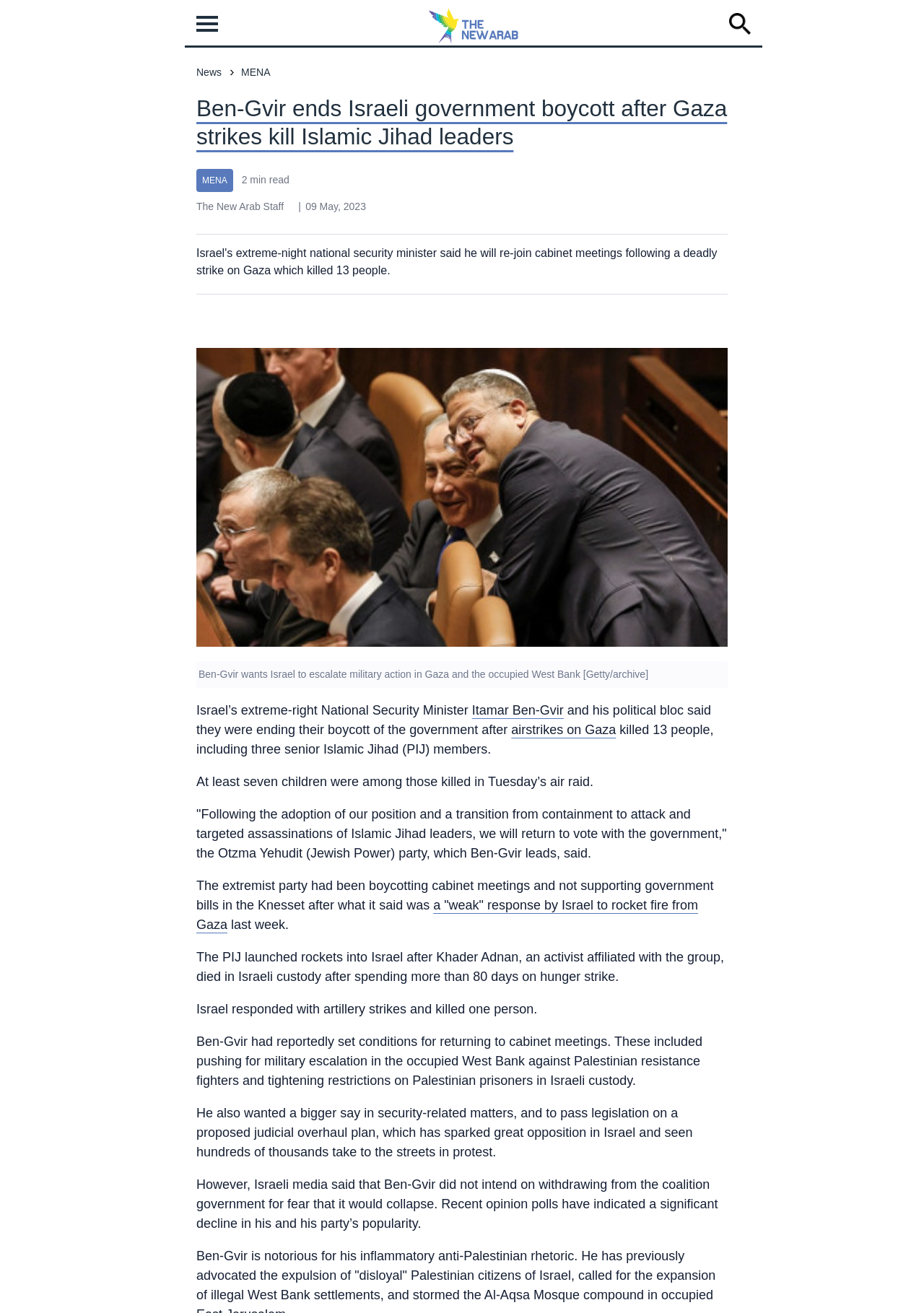Please identify the bounding box coordinates of the region to click in order to complete the task: "read article by The New Arab Staff". The coordinates must be four float numbers between 0 and 1, specified as [left, top, right, bottom].

[0.212, 0.153, 0.307, 0.161]